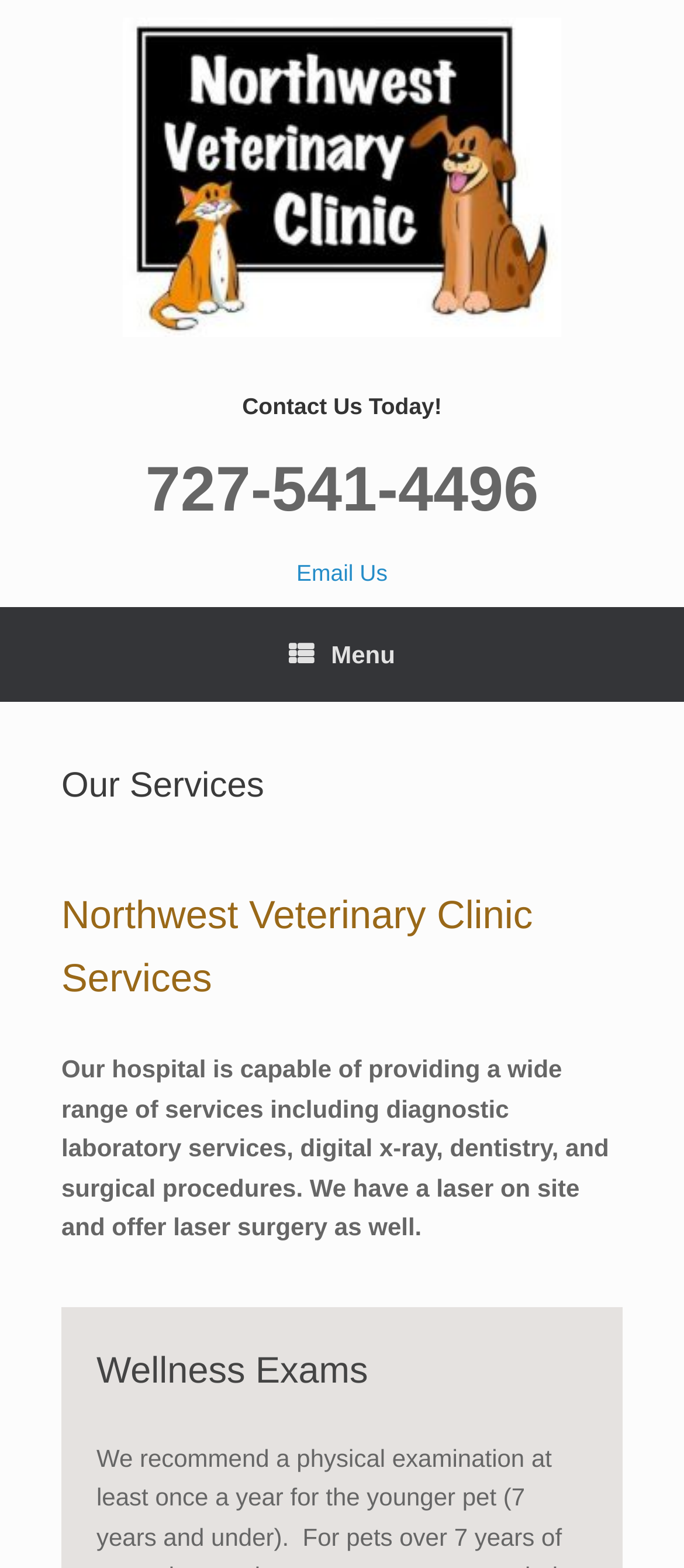Locate the bounding box of the UI element with the following description: "title="Northwest Veterinary Clinic"".

[0.09, 0.011, 0.91, 0.215]